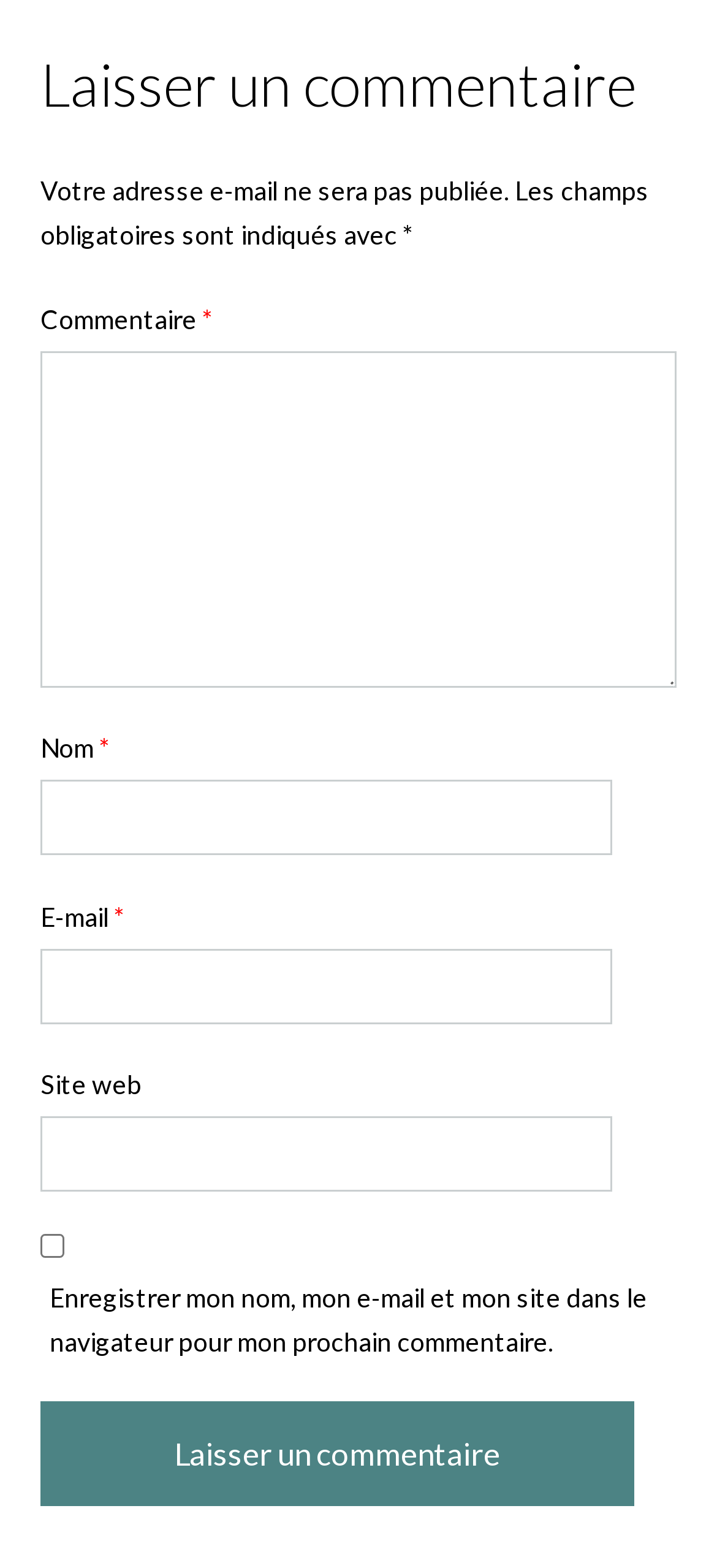Is the 'E-mail' field required?
Using the visual information from the image, give a one-word or short-phrase answer.

Yes